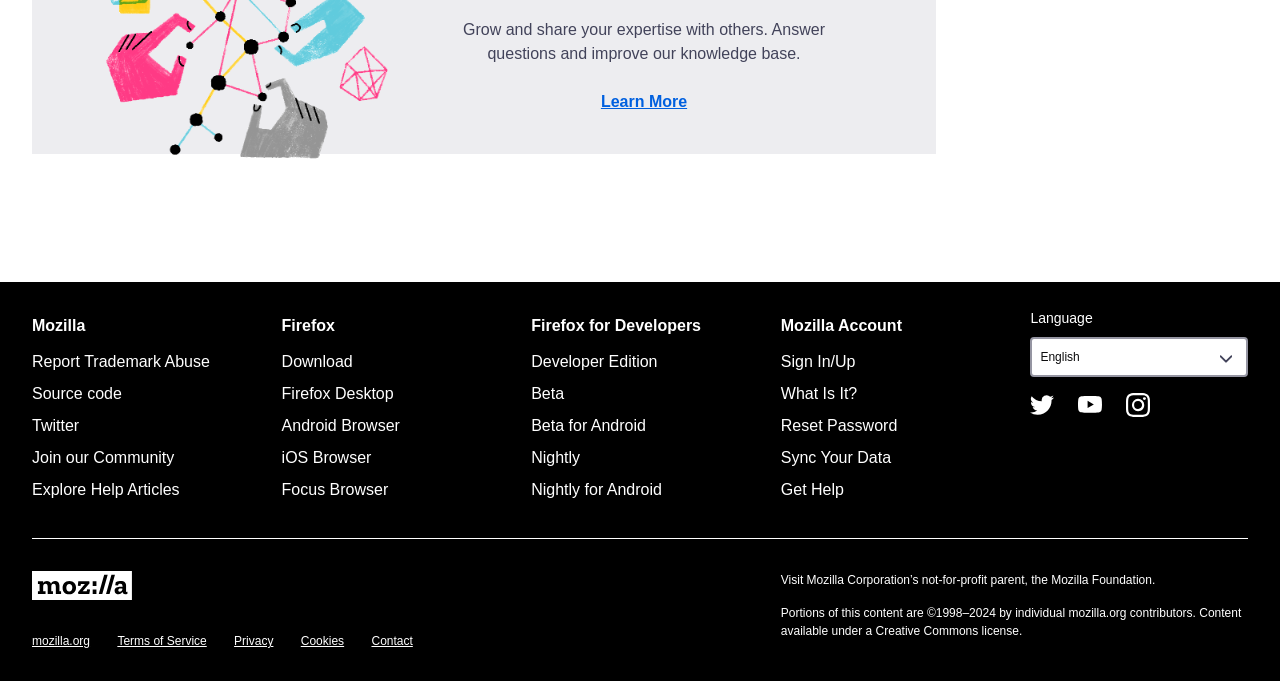Please find the bounding box coordinates of the element's region to be clicked to carry out this instruction: "Change language".

[0.805, 0.452, 0.854, 0.483]